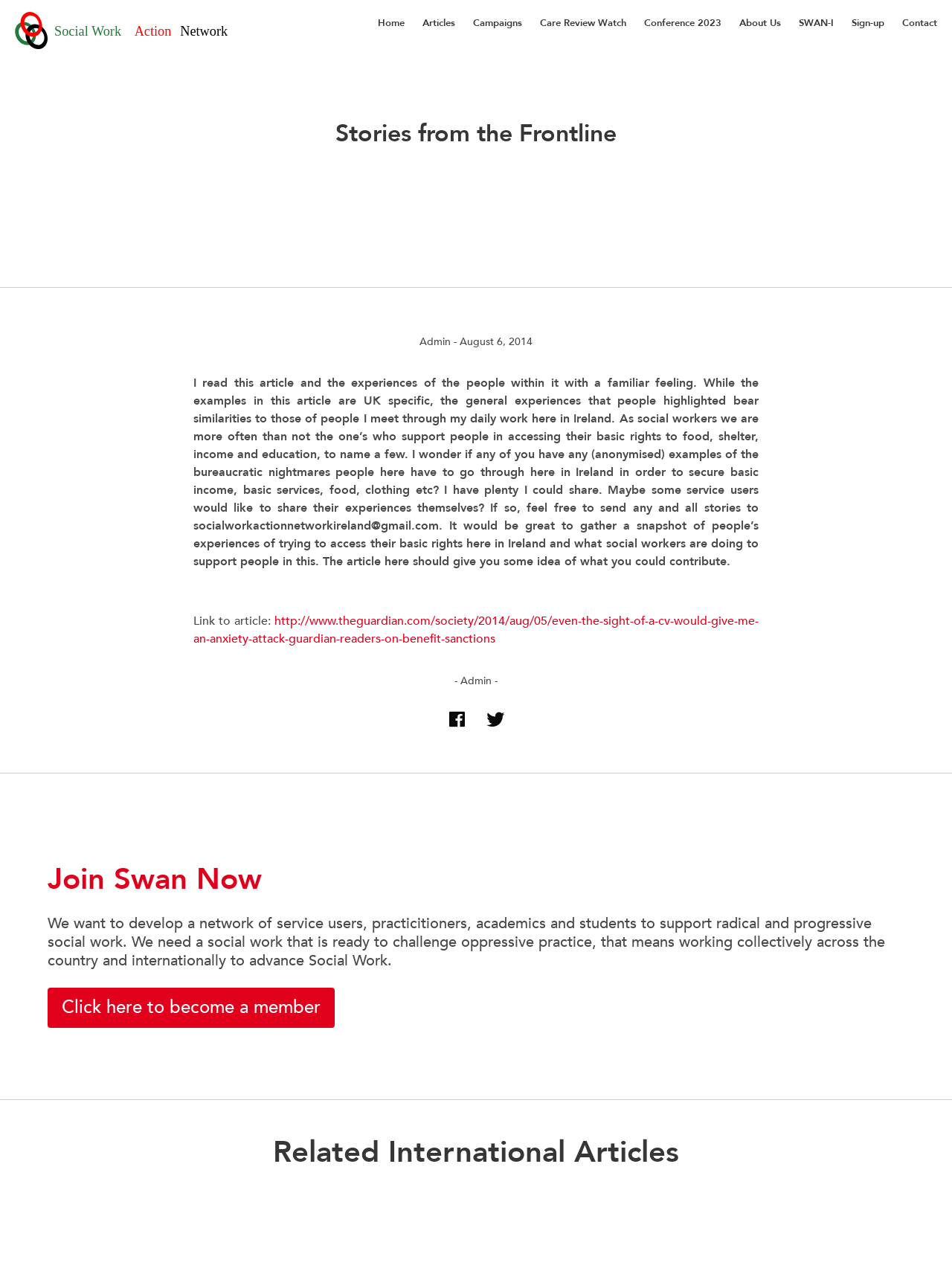Please specify the bounding box coordinates of the clickable section necessary to execute the following command: "Check the link to the Guardian article".

[0.203, 0.479, 0.797, 0.506]